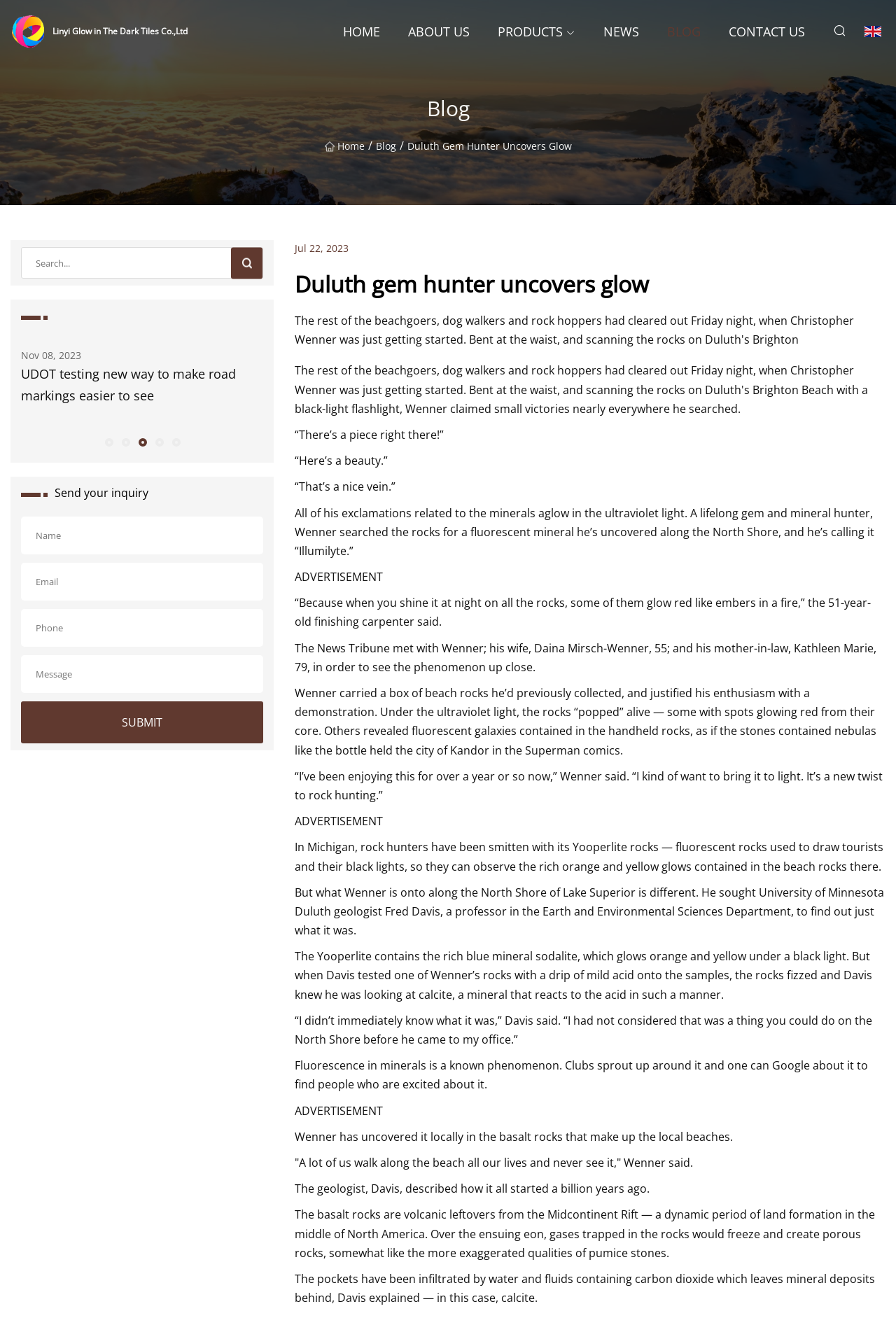Please identify the bounding box coordinates of the element I need to click to follow this instruction: "Click on the 'HOME' link".

[0.383, 0.0, 0.424, 0.048]